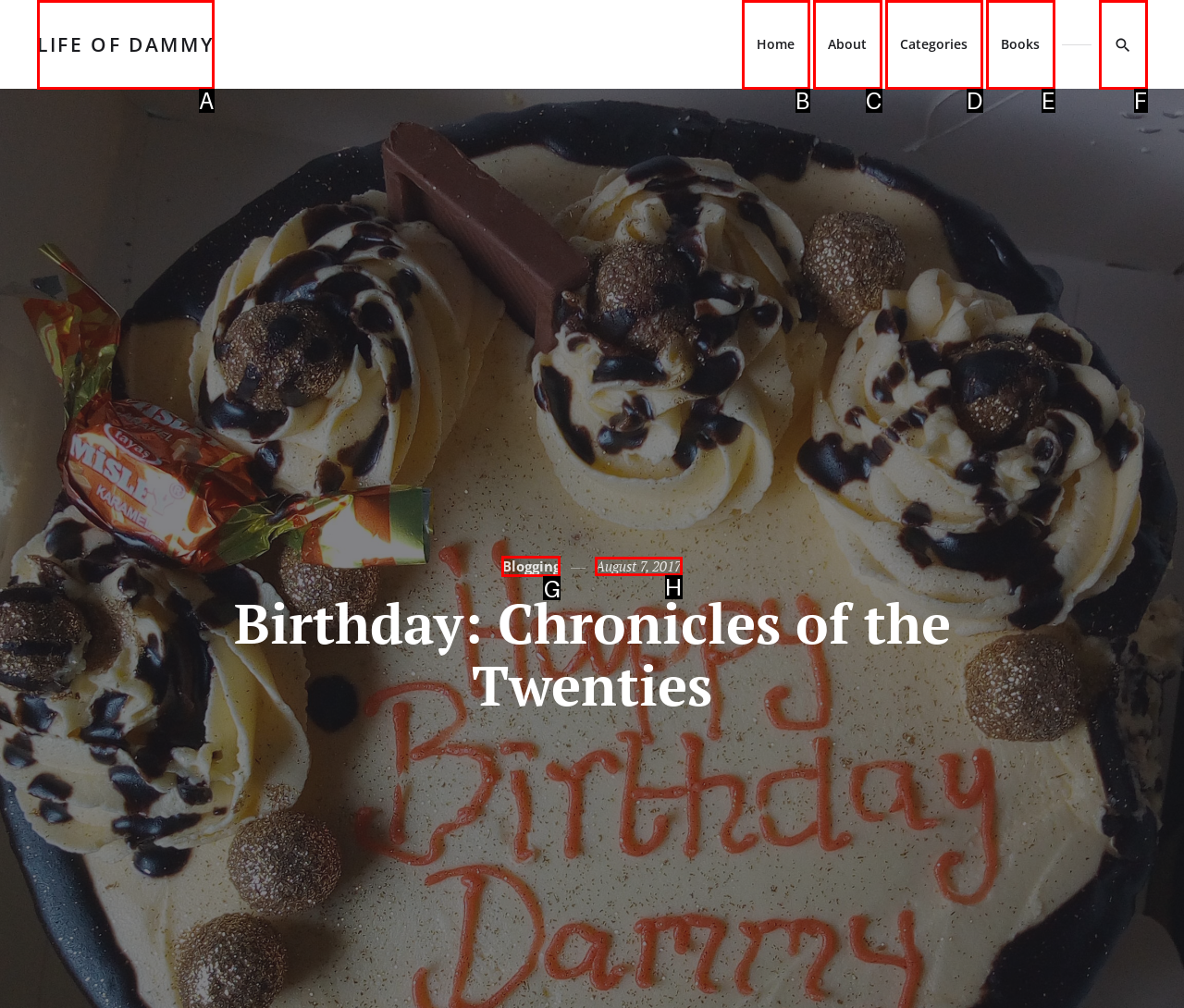Please indicate which HTML element should be clicked to fulfill the following task: view August 7, 2017 post. Provide the letter of the selected option.

H